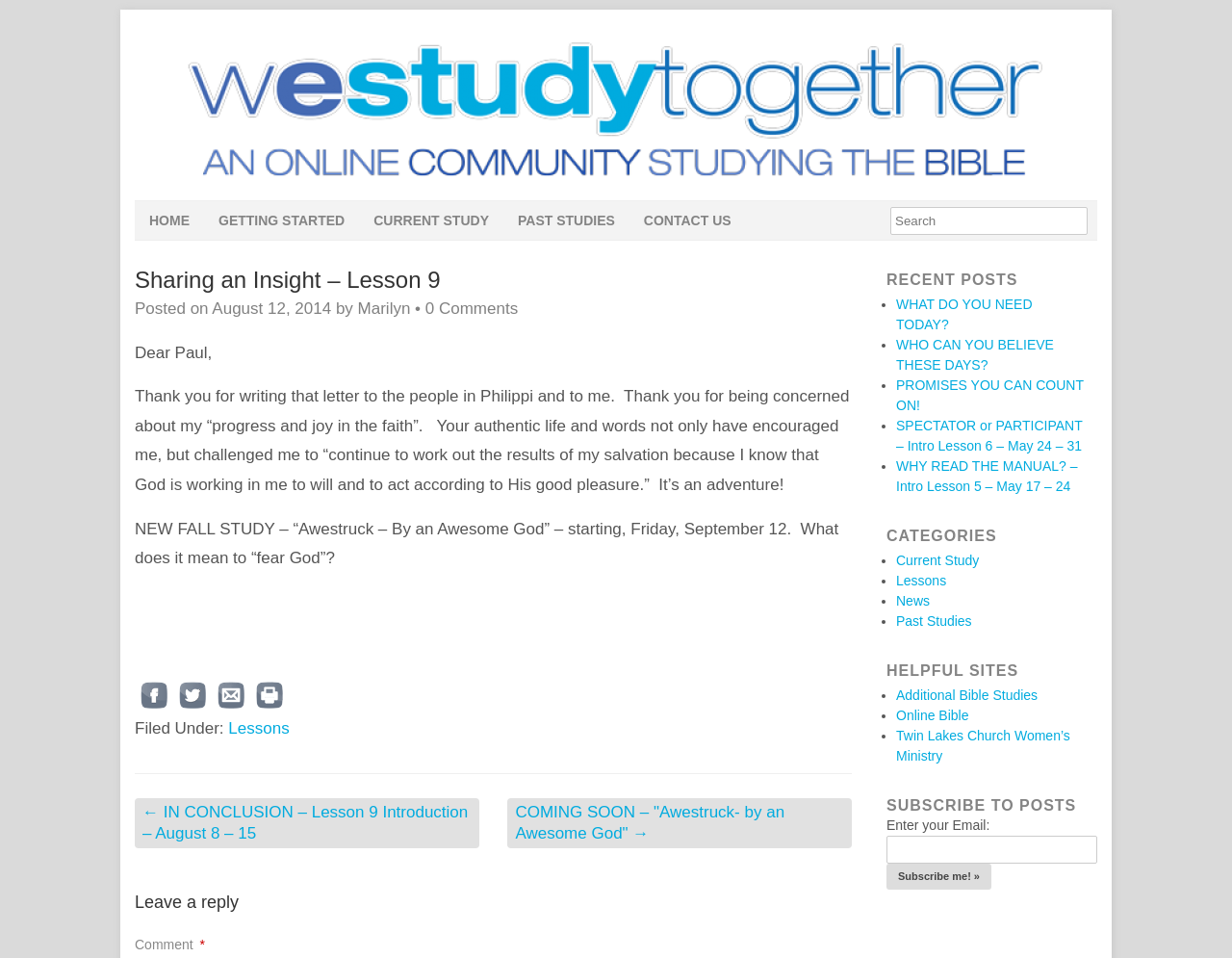Find the bounding box coordinates for the area you need to click to carry out the instruction: "Go to HOME page". The coordinates should be four float numbers between 0 and 1, indicated as [left, top, right, bottom].

[0.109, 0.21, 0.166, 0.25]